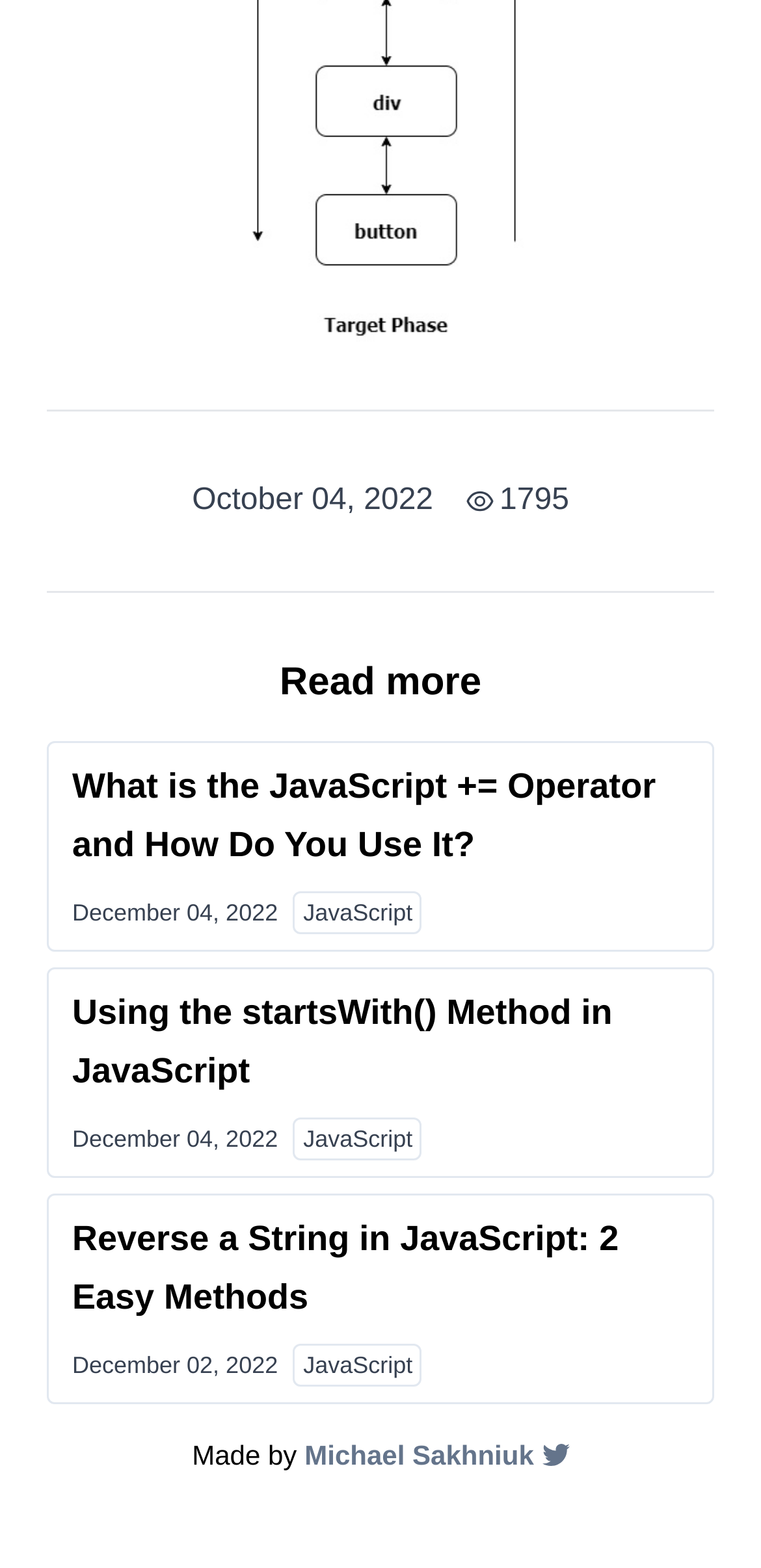Calculate the bounding box coordinates of the UI element given the description: "JavaScript".

[0.386, 0.856, 0.555, 0.884]